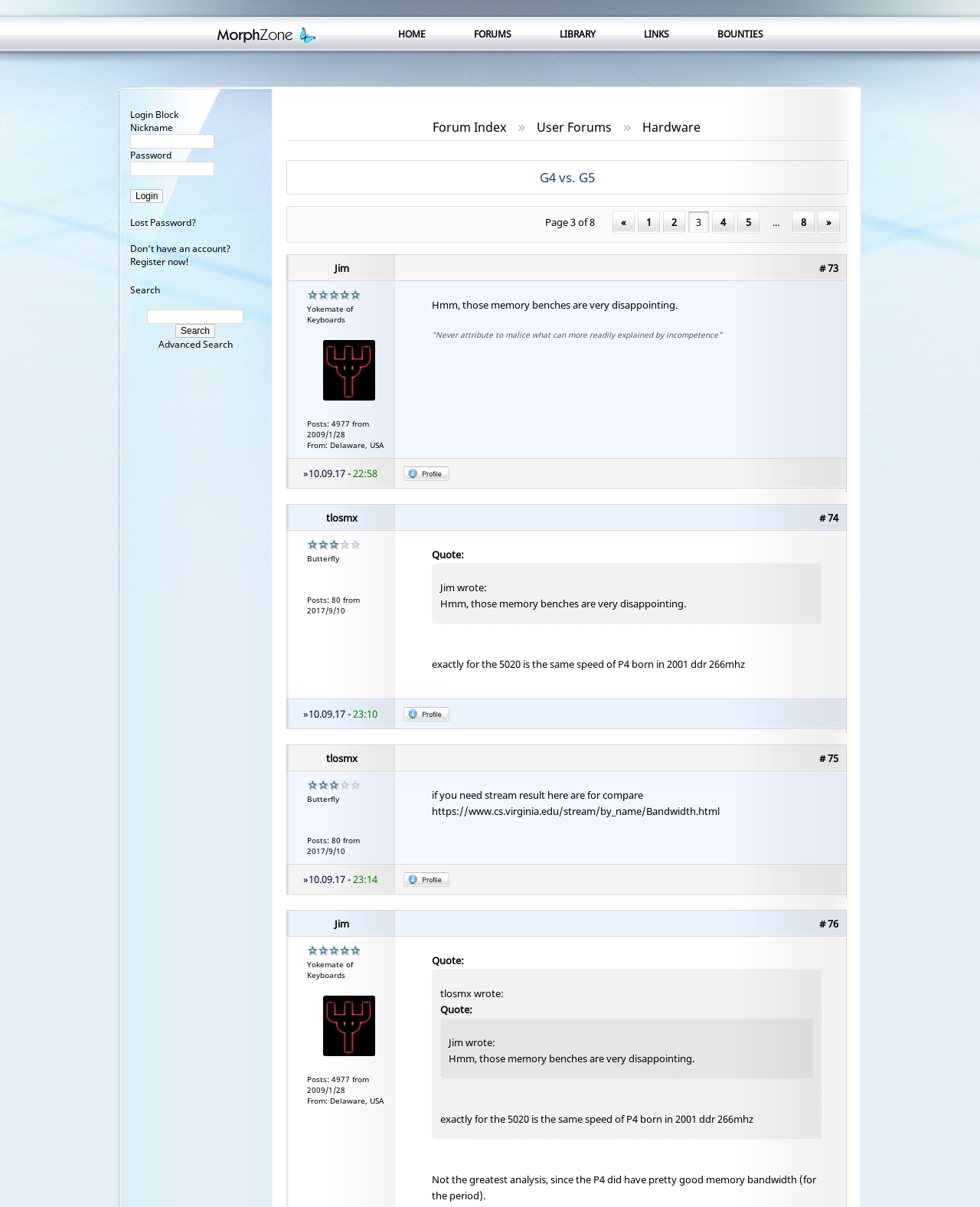Give an in-depth explanation of the webpage layout and content.

This webpage is a social network for users of the MorphOS operating system. At the top, there are six links: "HOME", "FORUMS", "LIBRARY", "LINKS", "BOUNTIES", and a login block with a nickname and password input fields, a login button, and links to "Lost Password?" and "Register now!". 

Below the login block, there is a search field with a search button and a link to "Advanced Search". On the right side of the search field, there is a "Forum Index" link, followed by a "User Forums" link and a "Hardware" link. 

The main content of the webpage is a table with multiple rows, each containing a post from a user. Each post includes the user's name, profile picture, and a quote or message. The posts are numbered, and there are links to navigate to different pages of posts. 

There are 75 posts in total, and the current page is page 3. The posts are from users "Jim" and "tlosmx", and they discuss topics such as memory benchmarks and computer hardware. Each post has a timestamp and a link to the user's profile.